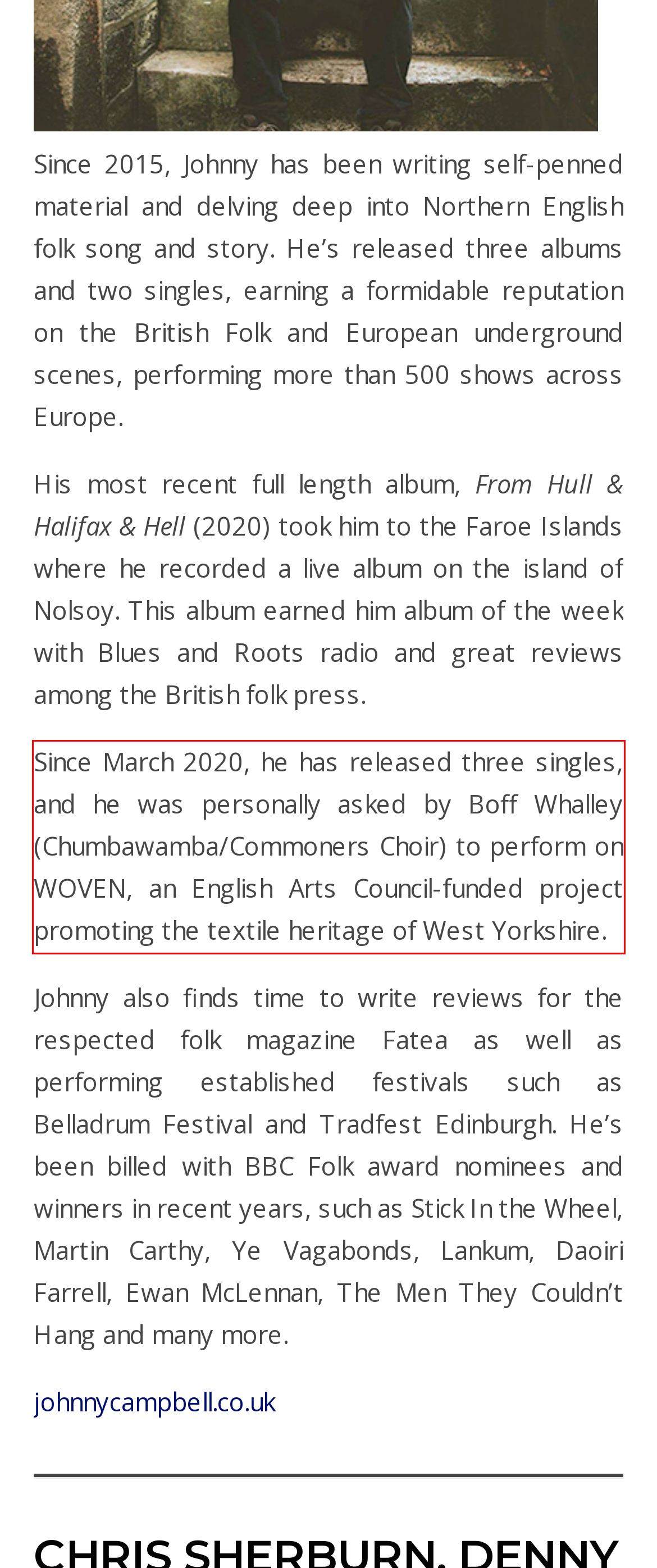Review the webpage screenshot provided, and perform OCR to extract the text from the red bounding box.

Since March 2020, he has released three singles, and he was personally asked by Boff Whalley (Chumbawamba/Commoners Choir) to perform on WOVEN, an English Arts Council-funded project promoting the textile heritage of West Yorkshire.